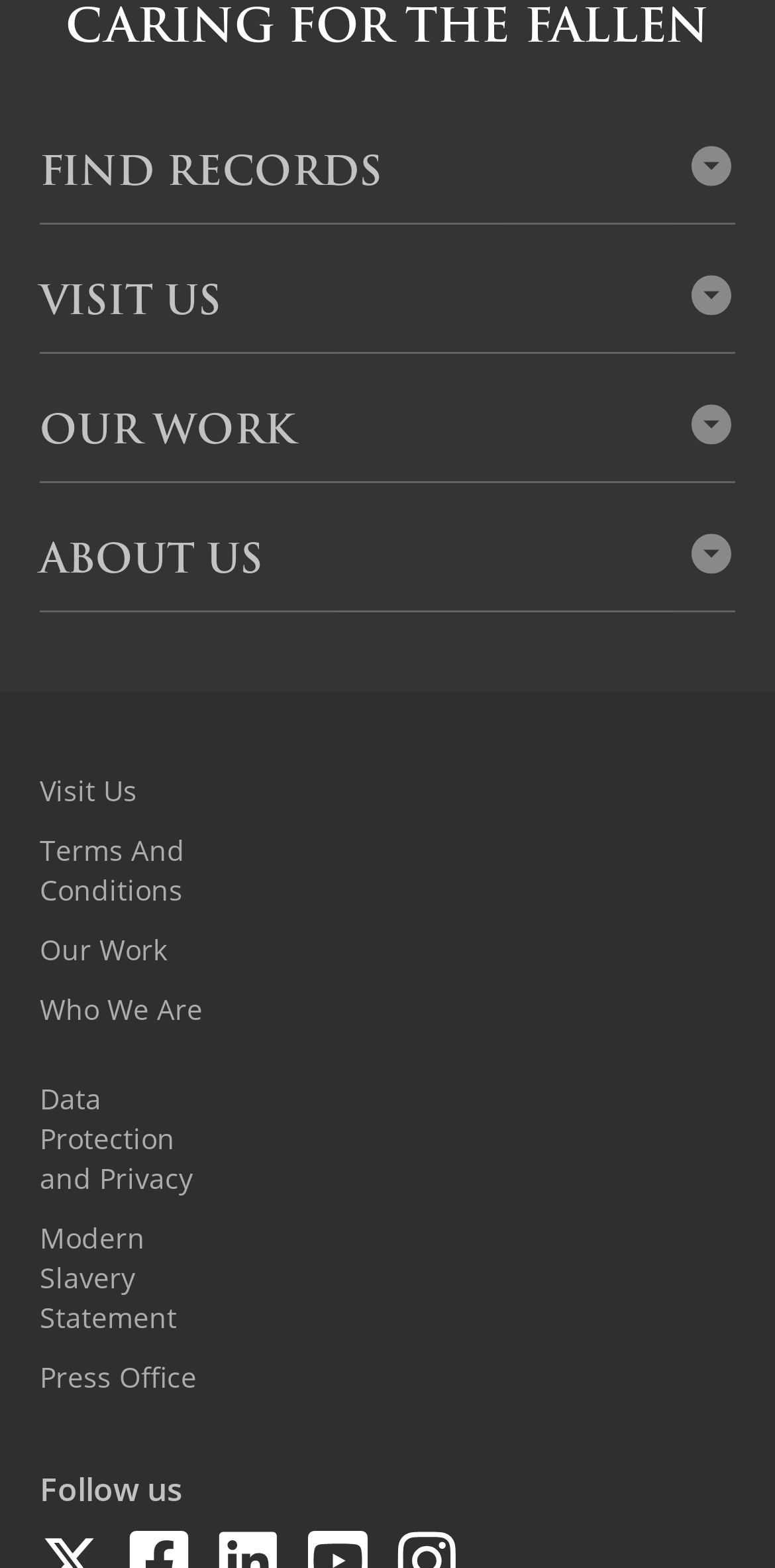What is the main purpose of this website? Observe the screenshot and provide a one-word or short phrase answer.

Find records and explore archives